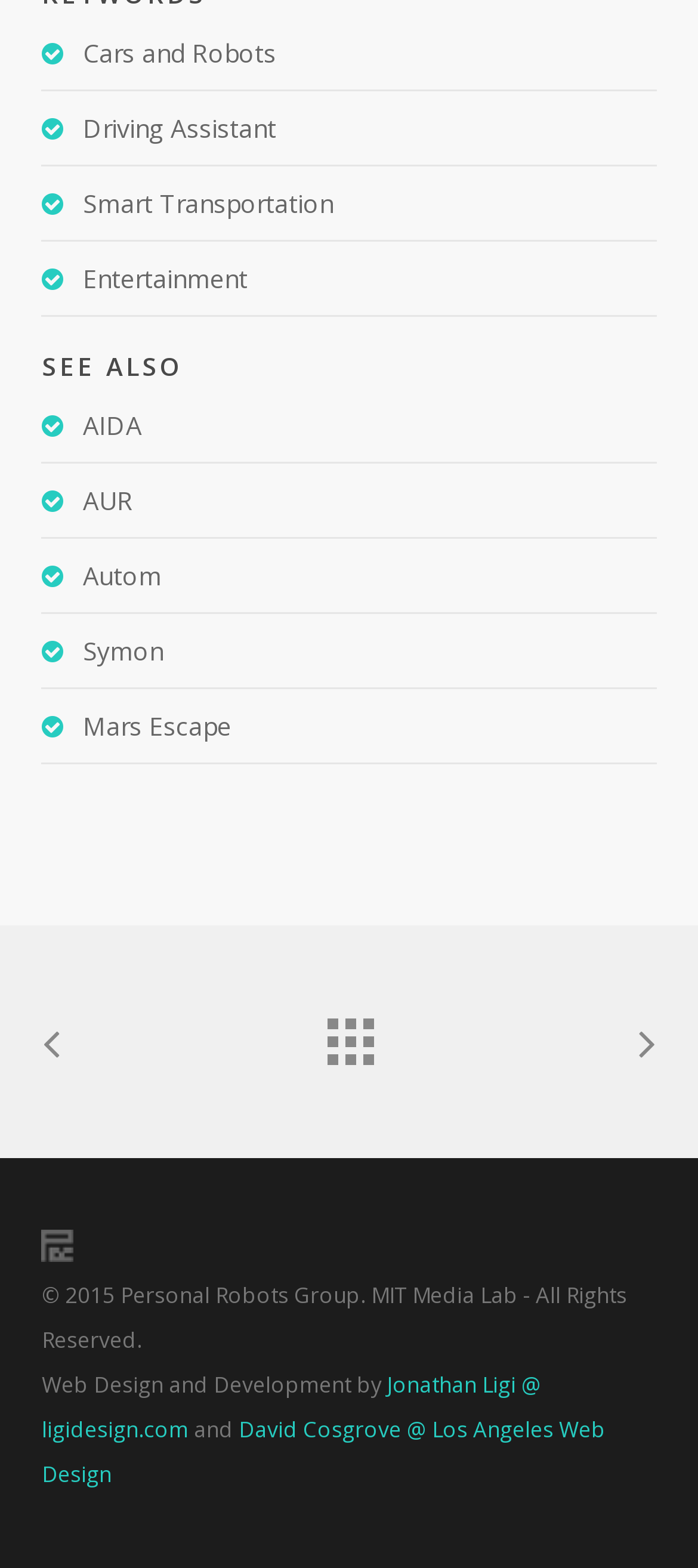Examine the screenshot and answer the question in as much detail as possible: What is the name of the group that owns this website?

I found the answer by looking at the image description 'Personal Robots Group' at the bottom of the webpage, which suggests that this group is the owner of the website.